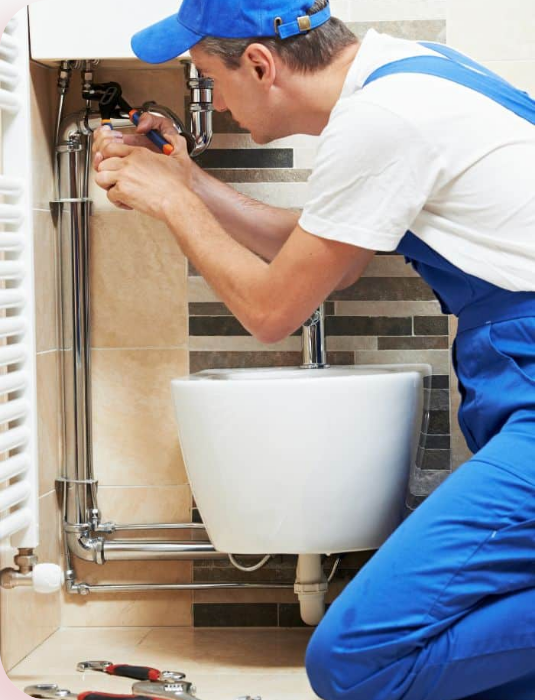What is on the floor nearby?
Examine the image closely and answer the question with as much detail as possible.

The image shows tools scattered on the floor nearby, indicating that the plumber is actively working on the plumbing system and has the necessary equipment within reach.